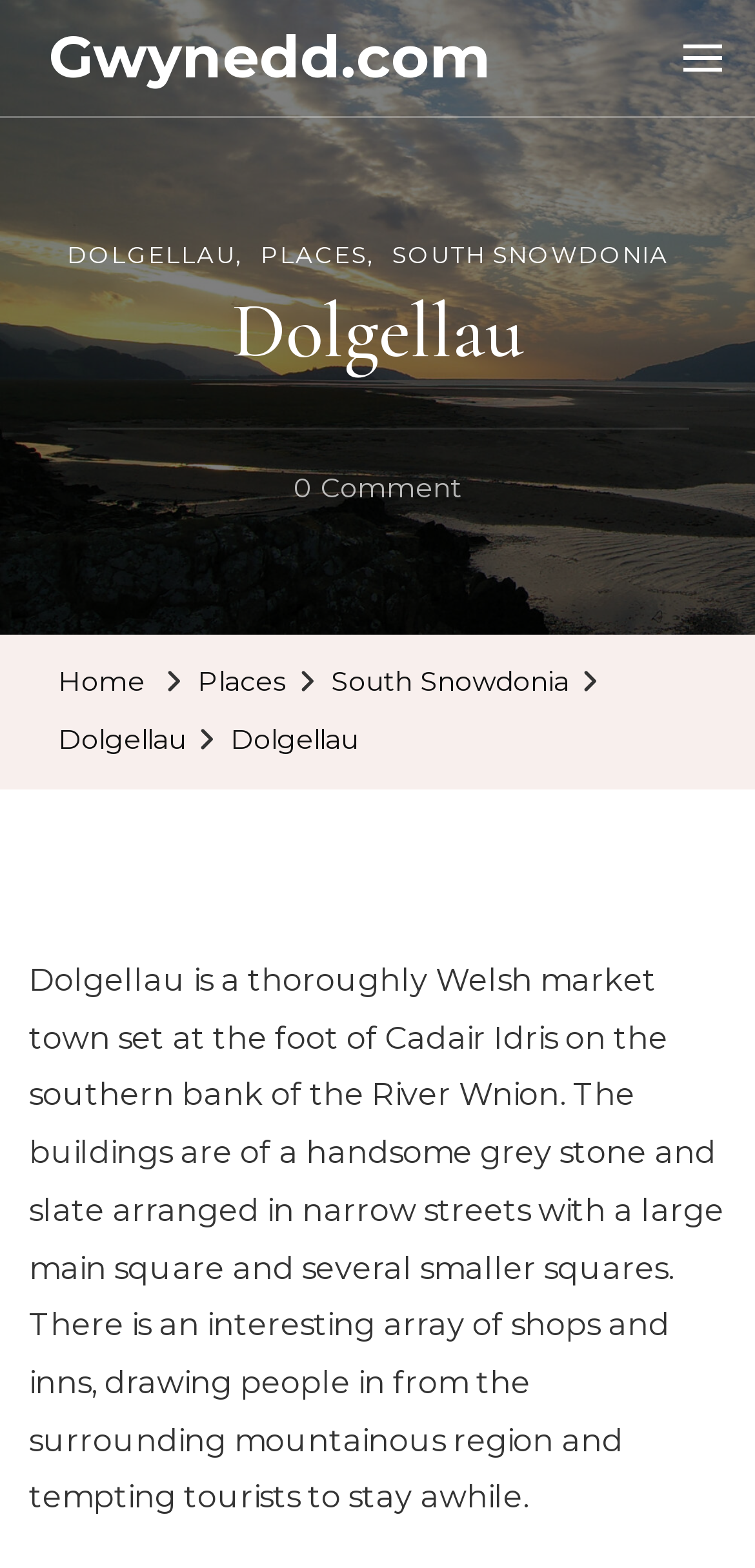Locate the bounding box coordinates of the area you need to click to fulfill this instruction: 'Click on WORLD NEWS'. The coordinates must be in the form of four float numbers ranging from 0 to 1: [left, top, right, bottom].

None